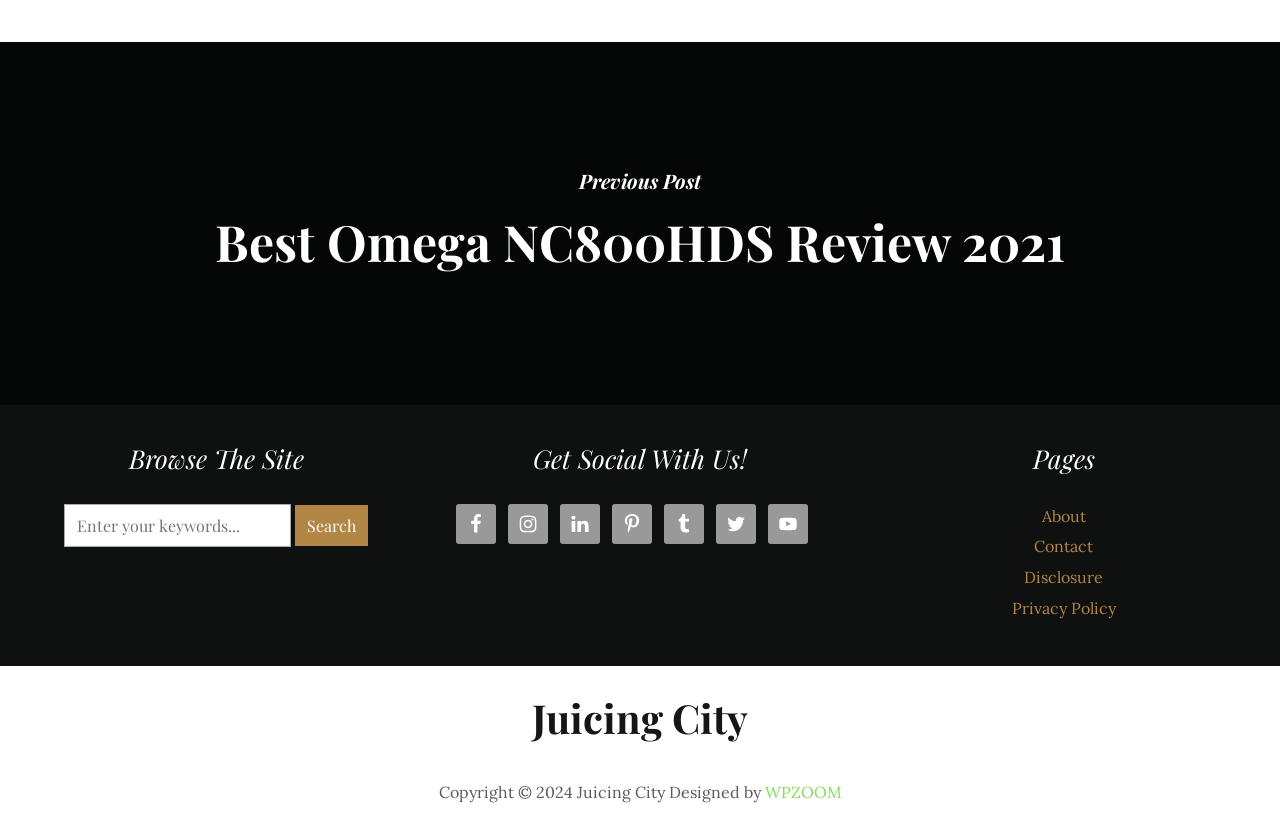Who designed the website?
Using the information from the image, provide a comprehensive answer to the question.

I found the designer of the website by looking at the link at the bottom of the page, which says 'Designed by WPZOOM'.